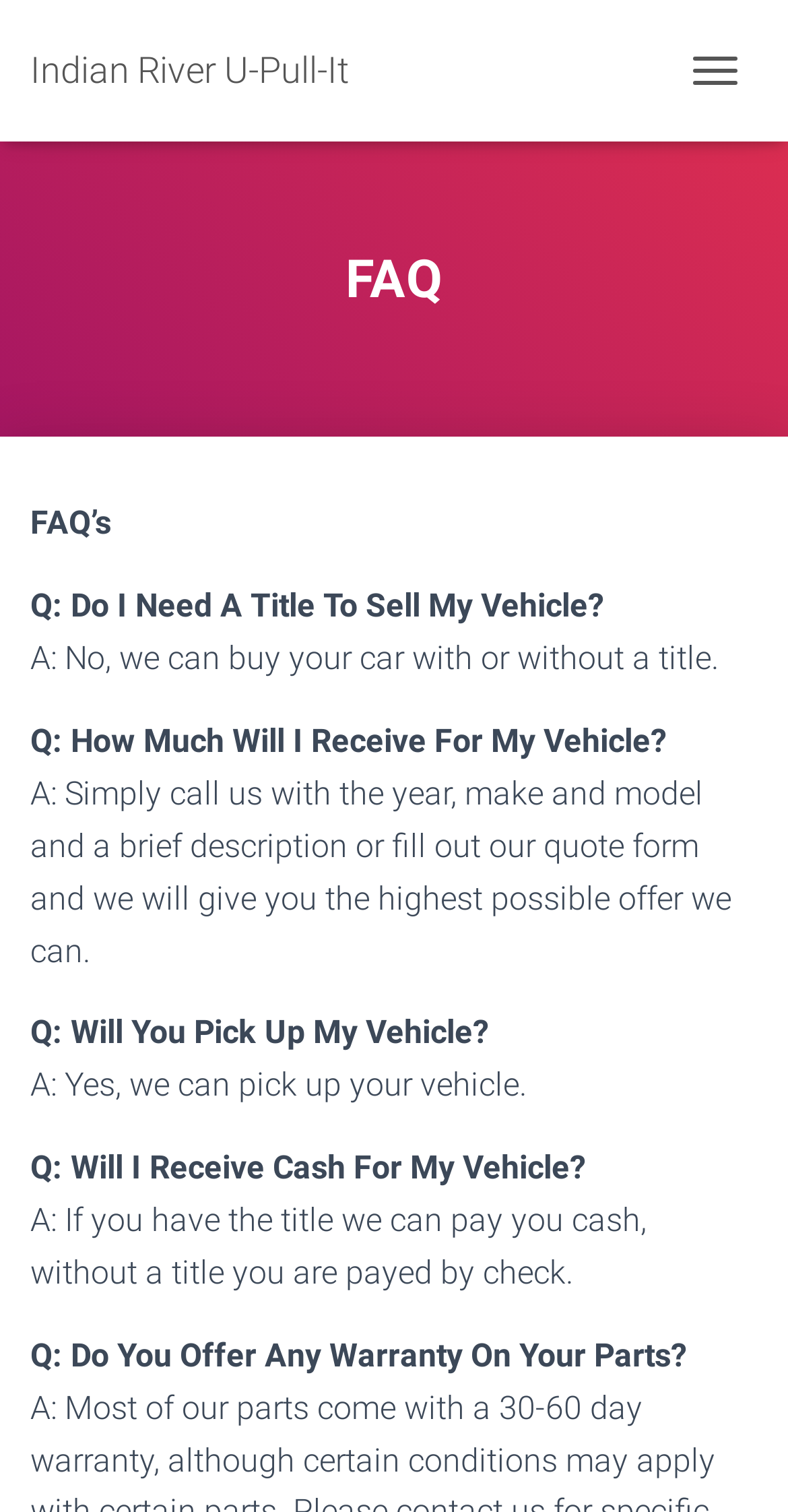Analyze the image and give a detailed response to the question:
How will I be paid for my vehicle?

According to the FAQ section, if I have the title, I will be paid in cash, but if I don't have the title, I will be paid by check.